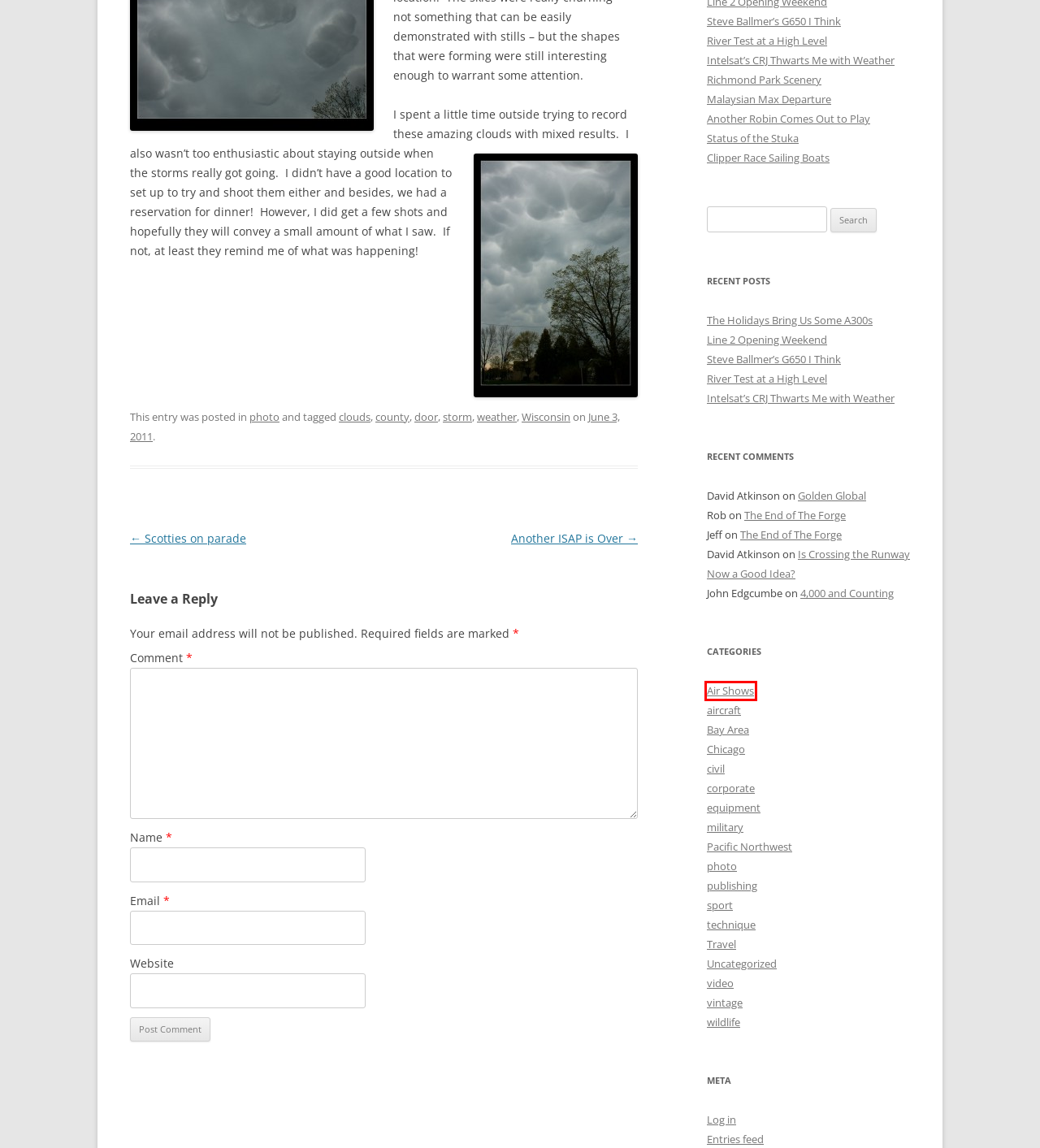Given a screenshot of a webpage with a red bounding box highlighting a UI element, determine which webpage description best matches the new webpage that appears after clicking the highlighted element. Here are the candidates:
A. Air Shows | RobsBlogs
B. equipment | RobsBlogs
C. Clipper Race Sailing Boats | RobsBlogs
D. technique | RobsBlogs
E. Richmond Park Scenery | RobsBlogs
F. Uncategorized | RobsBlogs
G. Status of the Stuka | RobsBlogs
H. Malaysian Max Departure | RobsBlogs

A